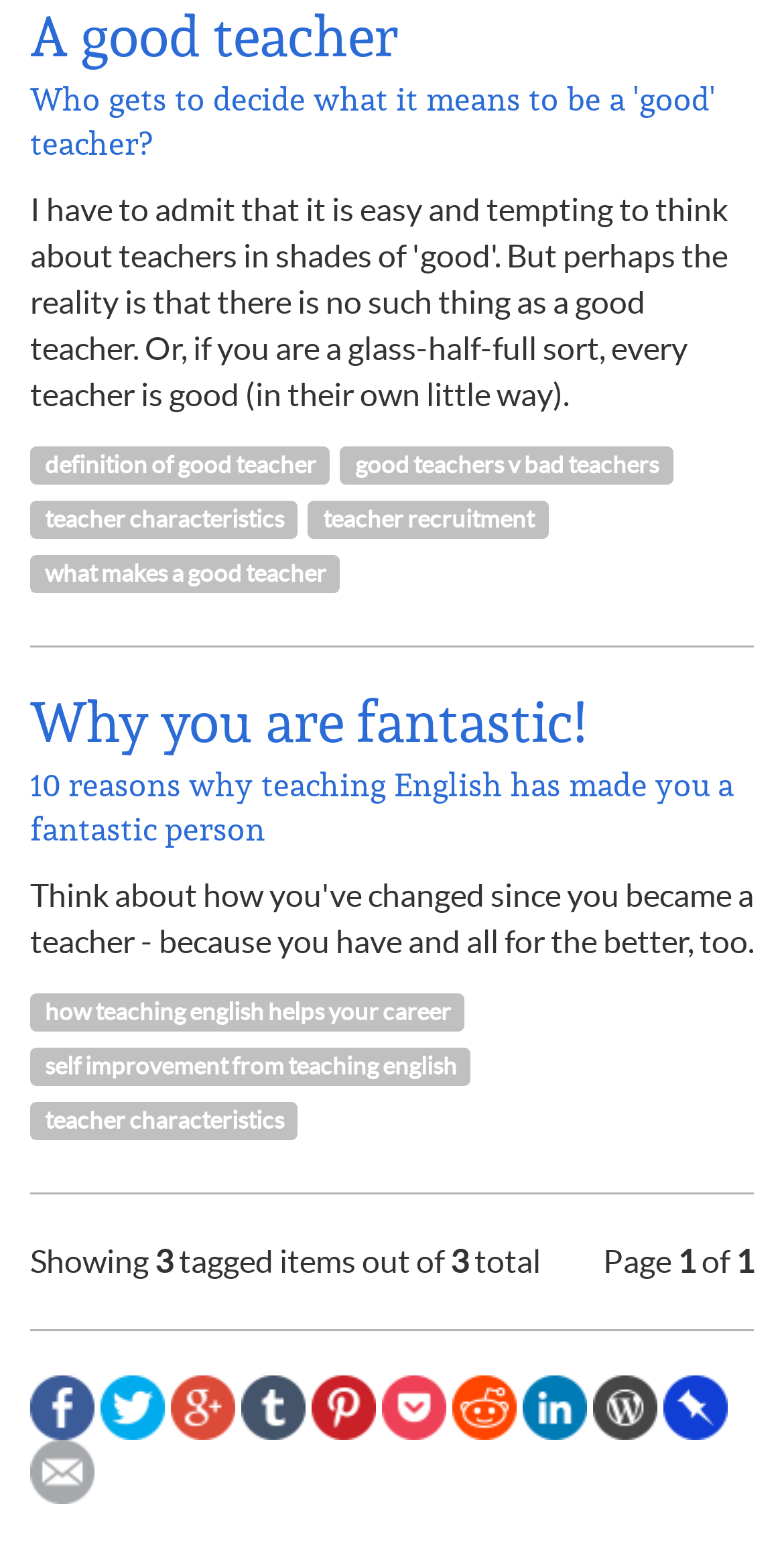Please study the image and answer the question comprehensively:
How many links are there in the section 'Why you are fantastic!'?

In the section 'Why you are fantastic!', there is only one link, which is 'Why you are fantastic!' itself.